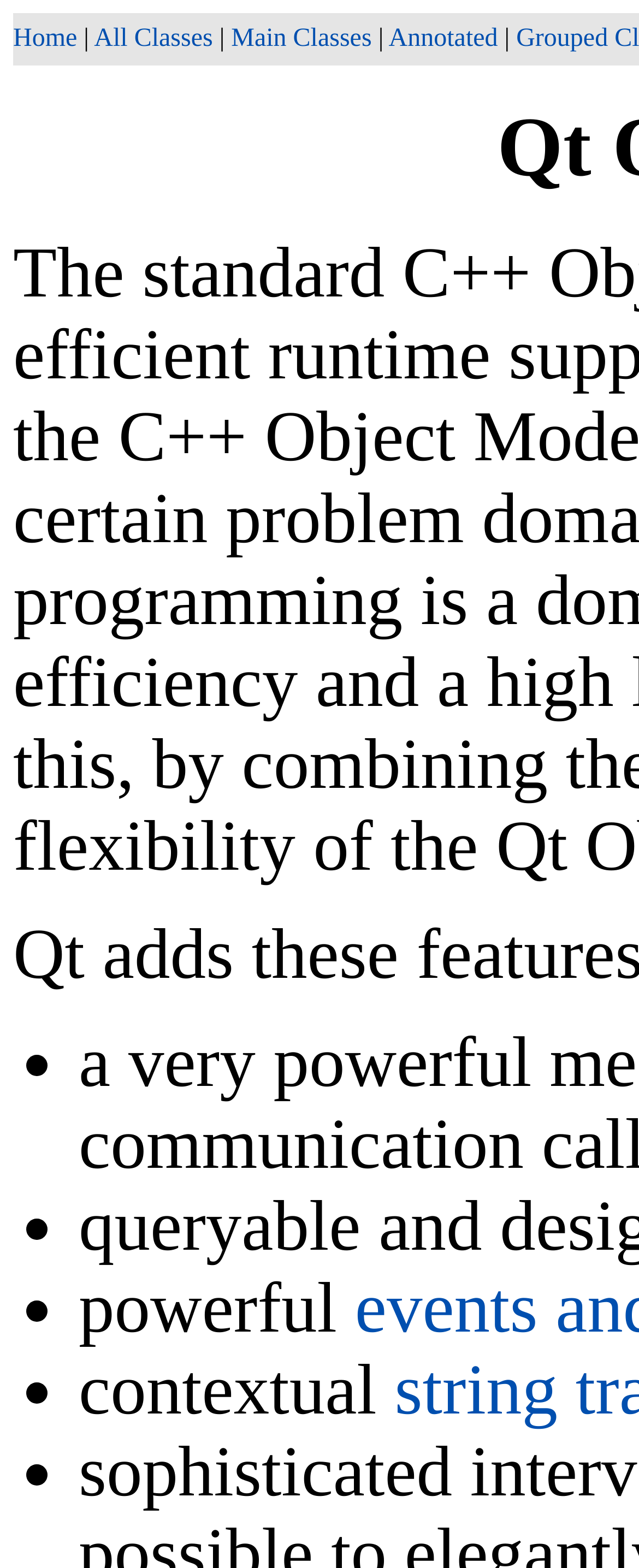What is the position of the link 'Annotated'?
Based on the image, answer the question with a single word or brief phrase.

Fourth from the left